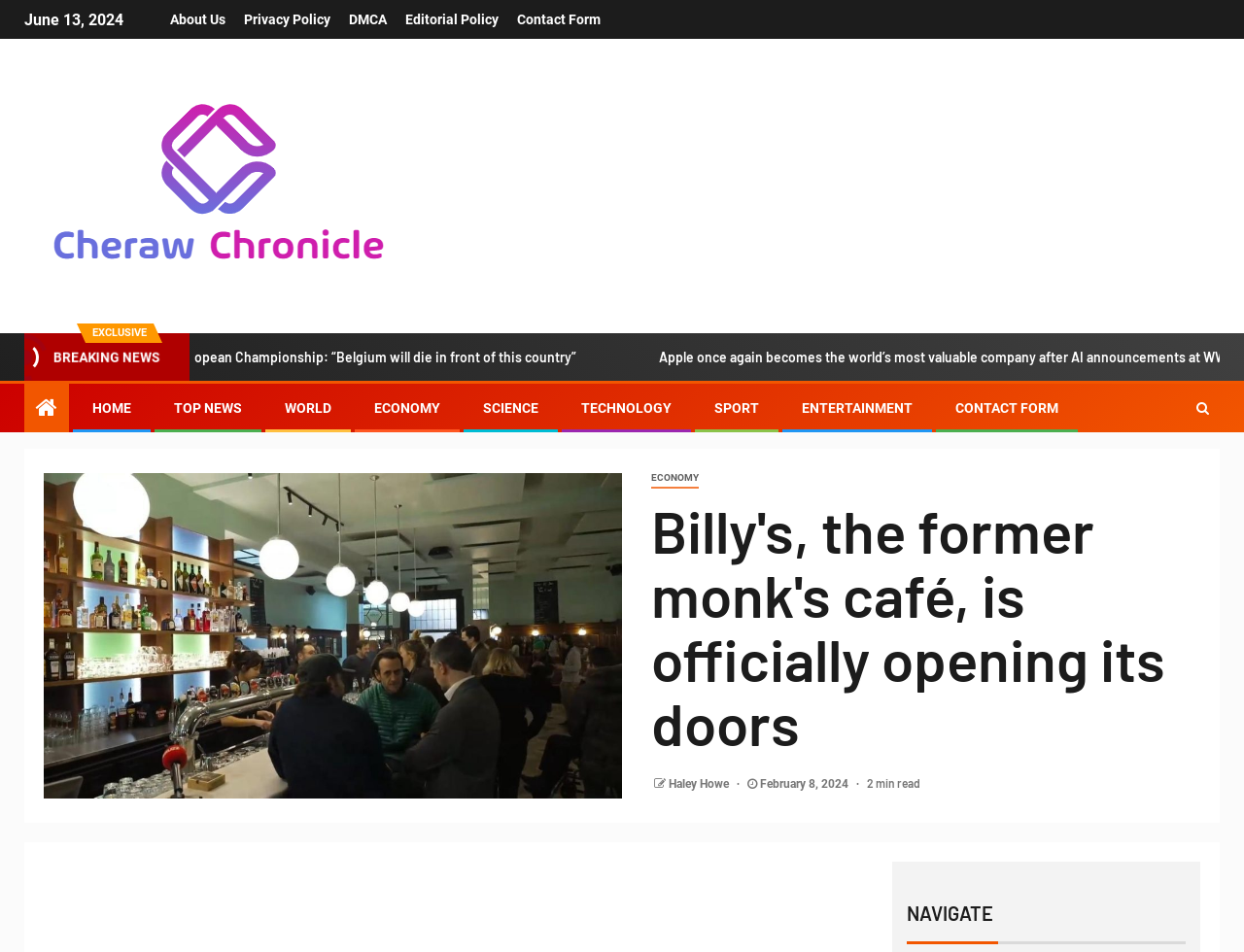What is the date of the news article?
Ensure your answer is thorough and detailed.

I found the date of the news article by looking at the StaticText element with the text 'February 8, 2024' which is located at the bottom of the webpage.